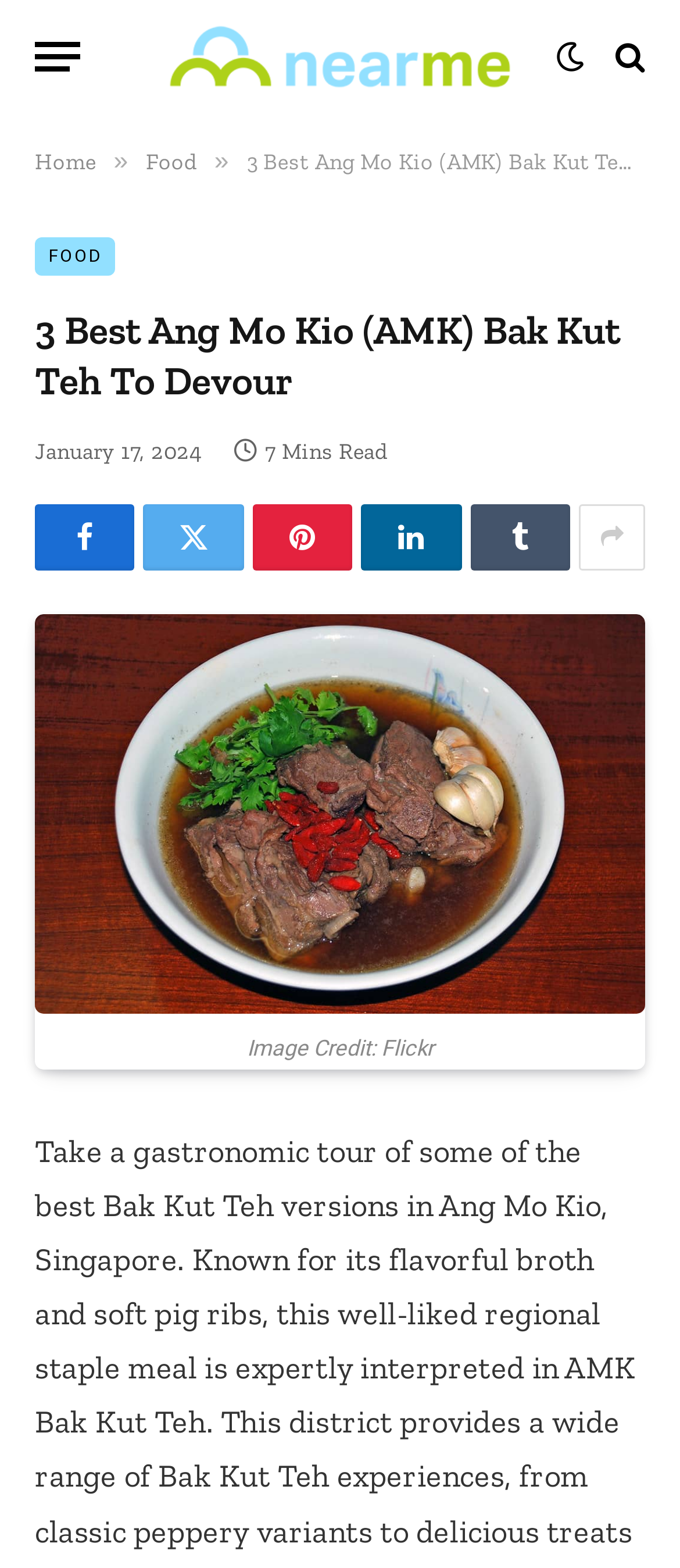Illustrate the webpage with a detailed description.

The webpage is about discovering the best Ang Mo Kio (AMK) Bak Kut Teh in Singapore. At the top left corner, there is a button labeled "Menu". Next to it, there is a link to "Nearme.com.sg" with an accompanying image. On the top right corner, there are several social media links, including Facebook, Twitter, and Instagram, represented by their respective icons.

Below the top section, there is a navigation menu with links to "Home" and "Food", separated by a "»" symbol. Underneath the navigation menu, the main title "3 Best Ang Mo Kio (AMK) Bak Kut Teh To Devour" is prominently displayed. The title is followed by the date "January 17, 2024" and a note indicating that the article takes "7 Mins Read".

The main content of the webpage is divided into sections, each represented by an icon, such as a clock, a map pin, and a heart. There is a large image of Bak Kut Teh, credited to Flickr, which takes up most of the page. The image is accompanied by a heading "Best AMK Bak Kut Teh".